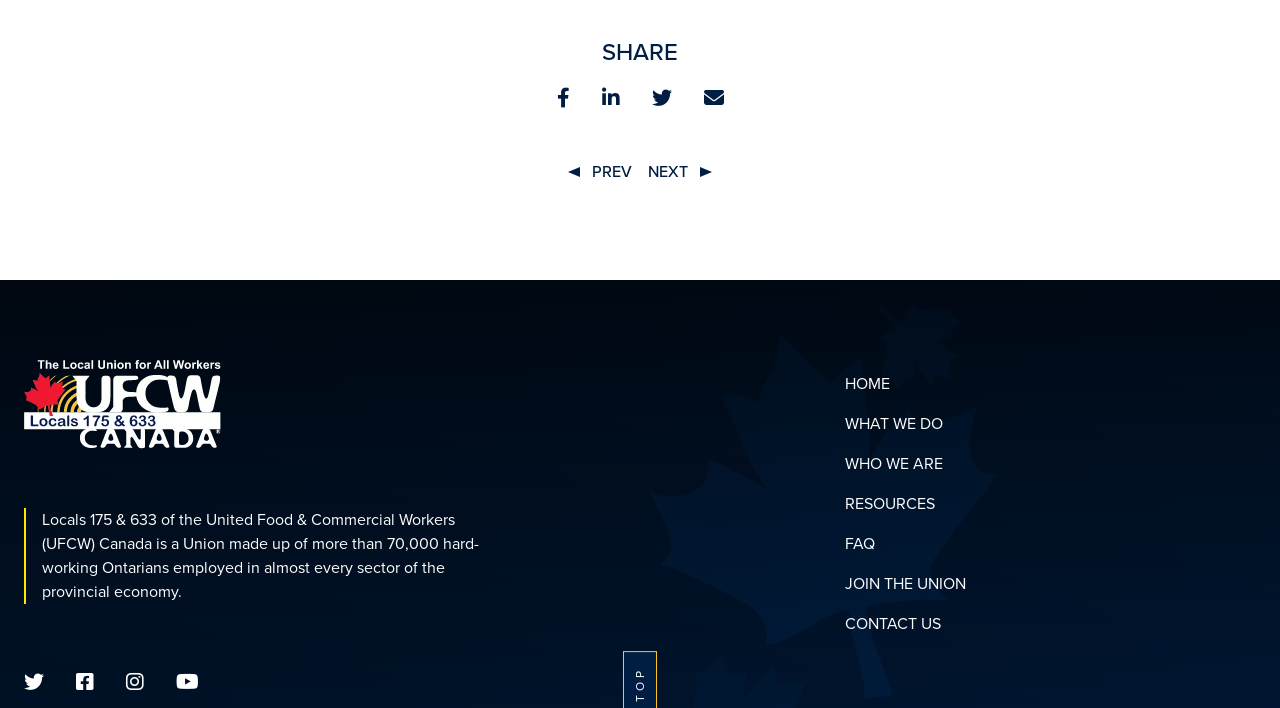Please determine the bounding box coordinates, formatted as (top-left x, top-left y, bottom-right x, bottom-right y), with all values as floating point numbers between 0 and 1. Identify the bounding box of the region described as: Join The Union

[0.66, 0.726, 0.755, 0.759]